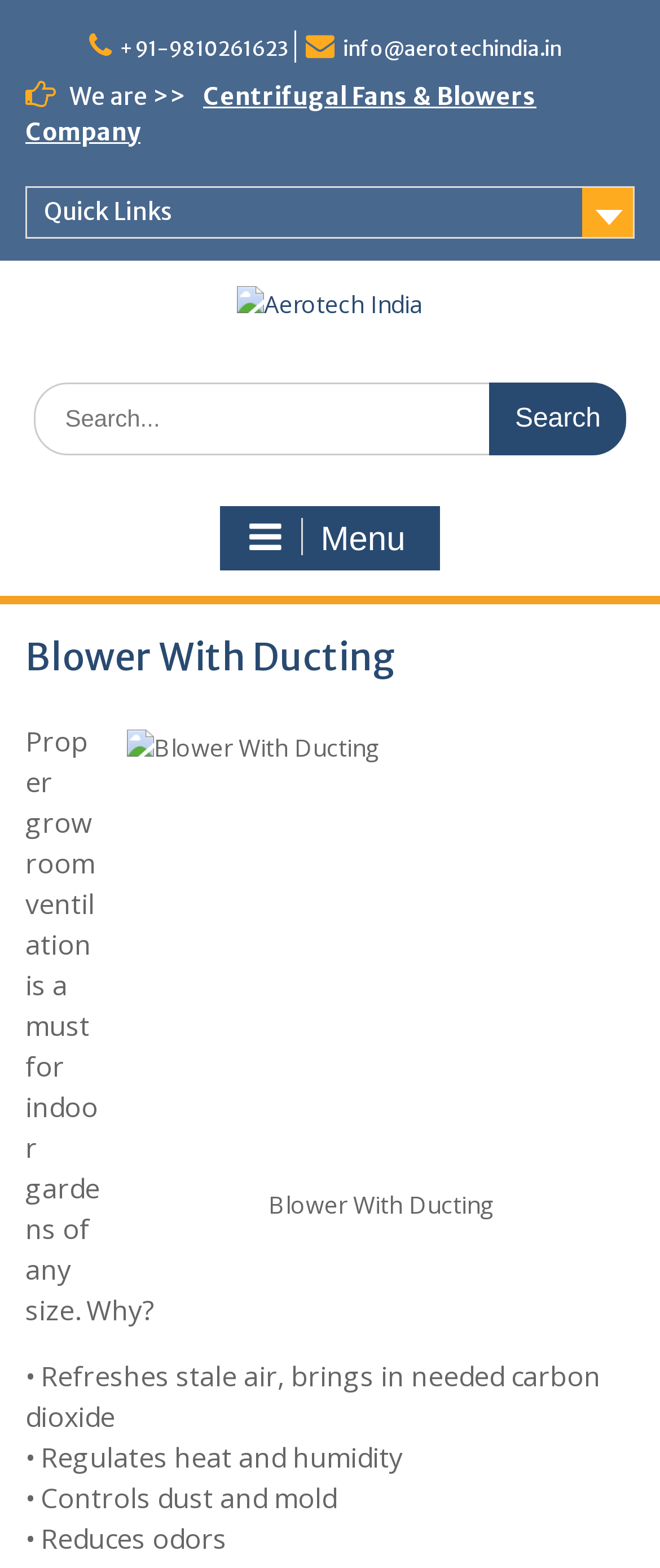Find the bounding box coordinates for the UI element that matches this description: "info@aerotechindia.in".

[0.519, 0.023, 0.85, 0.039]